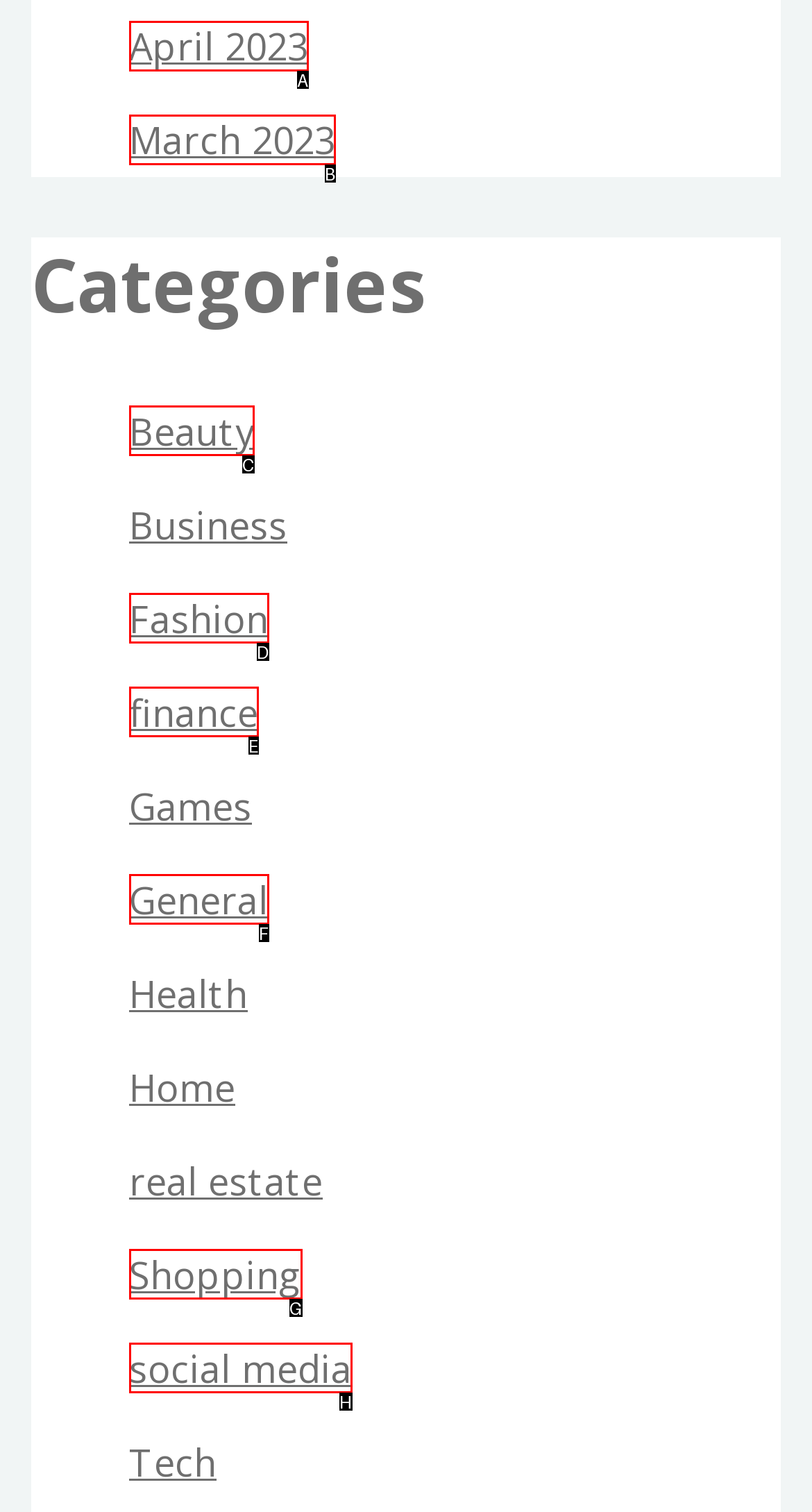Match the element description: April 2023 to the correct HTML element. Answer with the letter of the selected option.

A